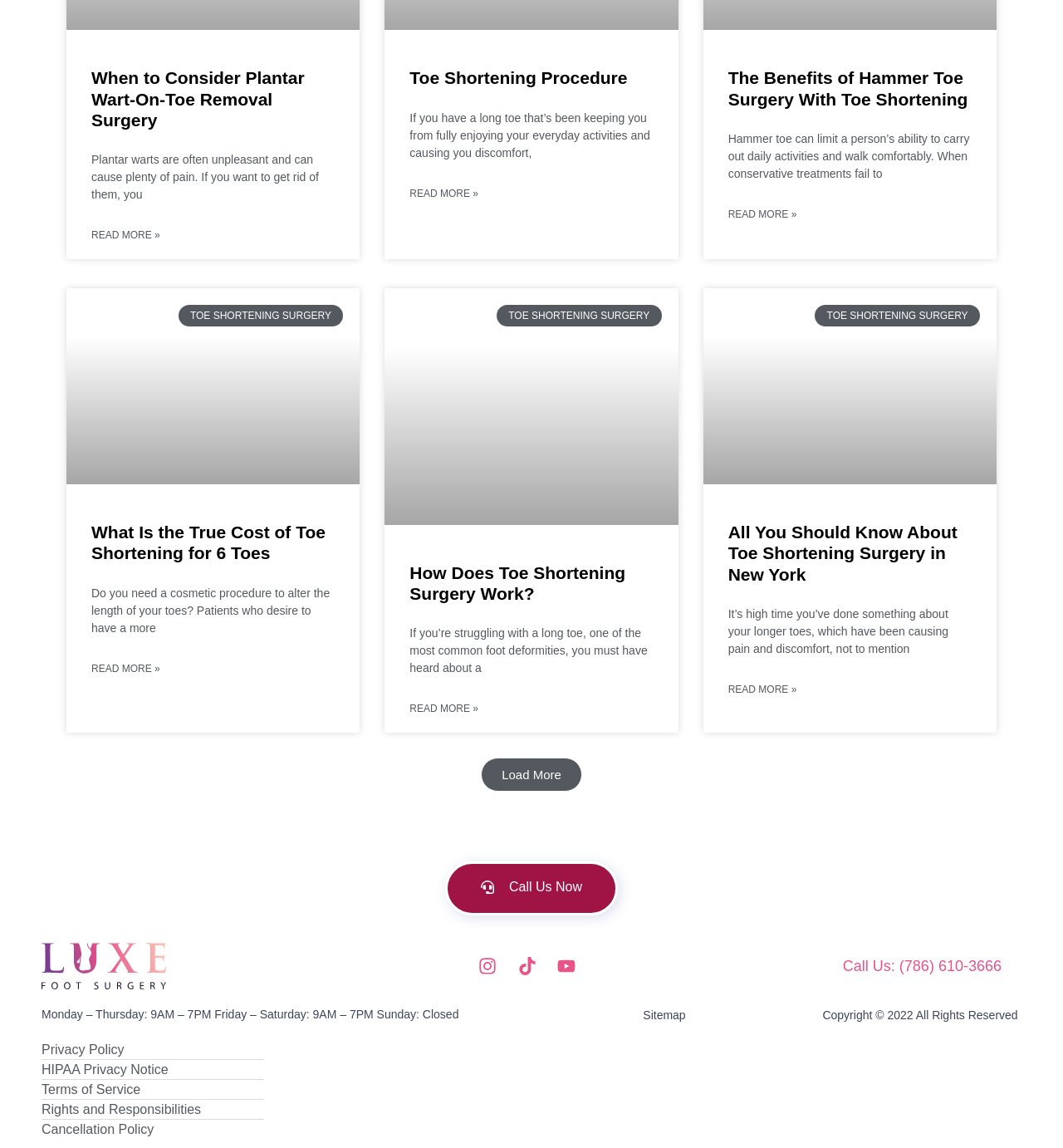Locate the bounding box coordinates of the element that should be clicked to fulfill the instruction: "Call the phone number".

[0.774, 0.826, 0.961, 0.857]